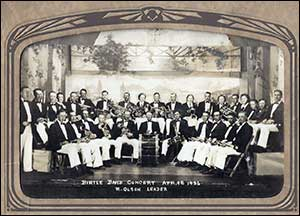Provide a brief response to the question below using one word or phrase:
What is the background of the image?

Decorative curtain